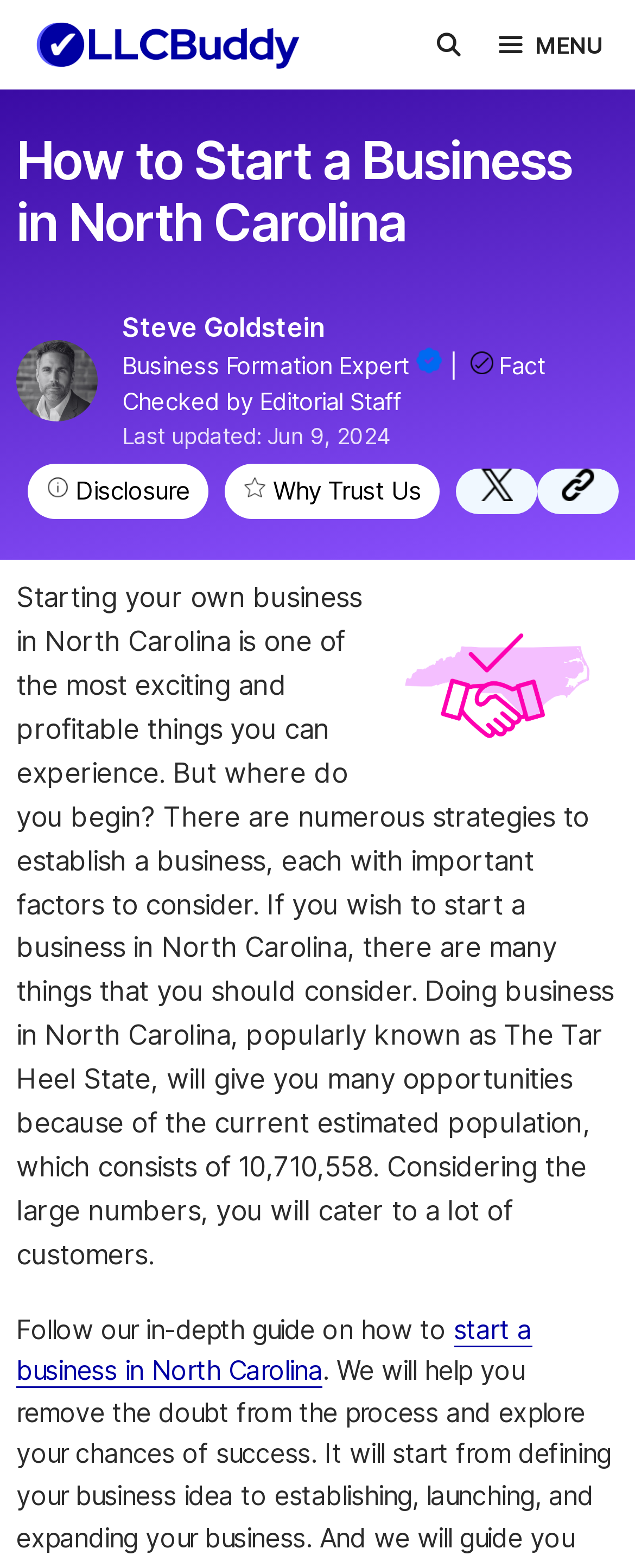Using the details from the image, please elaborate on the following question: What is the name of the business formation expert?

I found the answer by looking at the image and link with the text 'Steve Goldstein' and the description 'Business Formation Expert'.